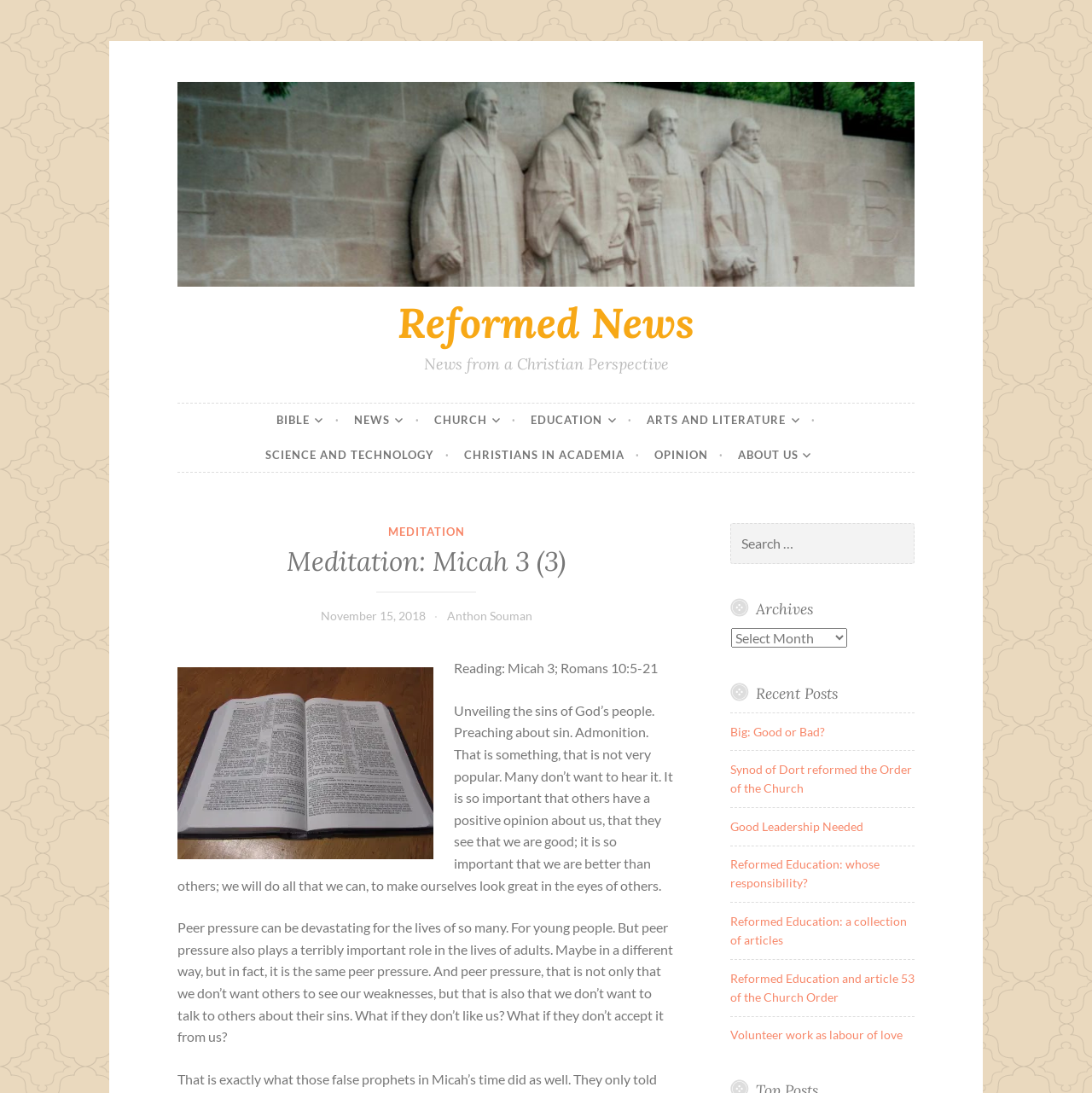Identify the bounding box coordinates of the element to click to follow this instruction: 'Learn about Refund policy'. Ensure the coordinates are four float values between 0 and 1, provided as [left, top, right, bottom].

None